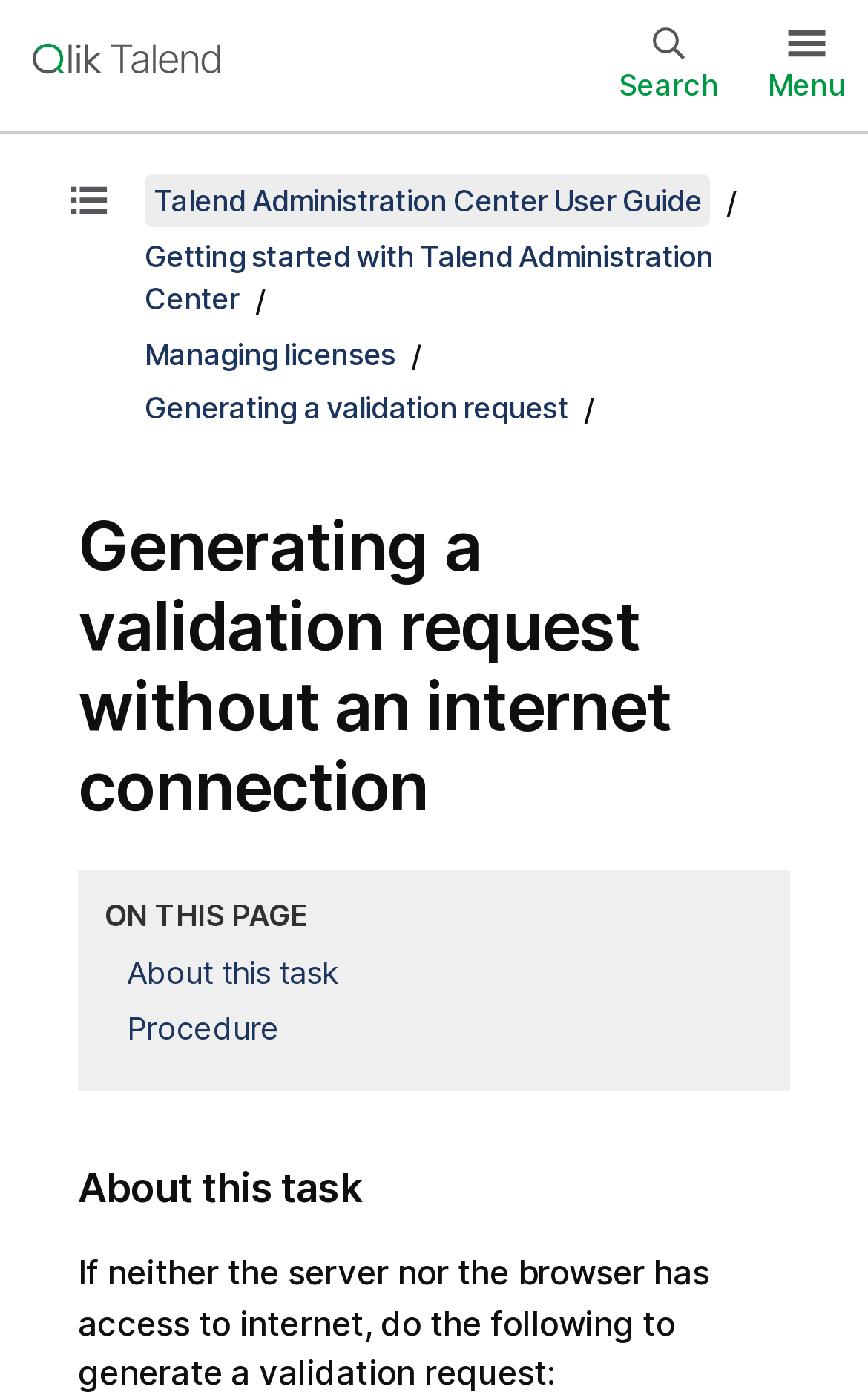Please predict the bounding box coordinates of the element's region where a click is necessary to complete the following instruction: "Click Qlik Talend Help home". The coordinates should be represented by four float numbers between 0 and 1, i.e., [left, top, right, bottom].

[0.01, 0.03, 0.282, 0.055]